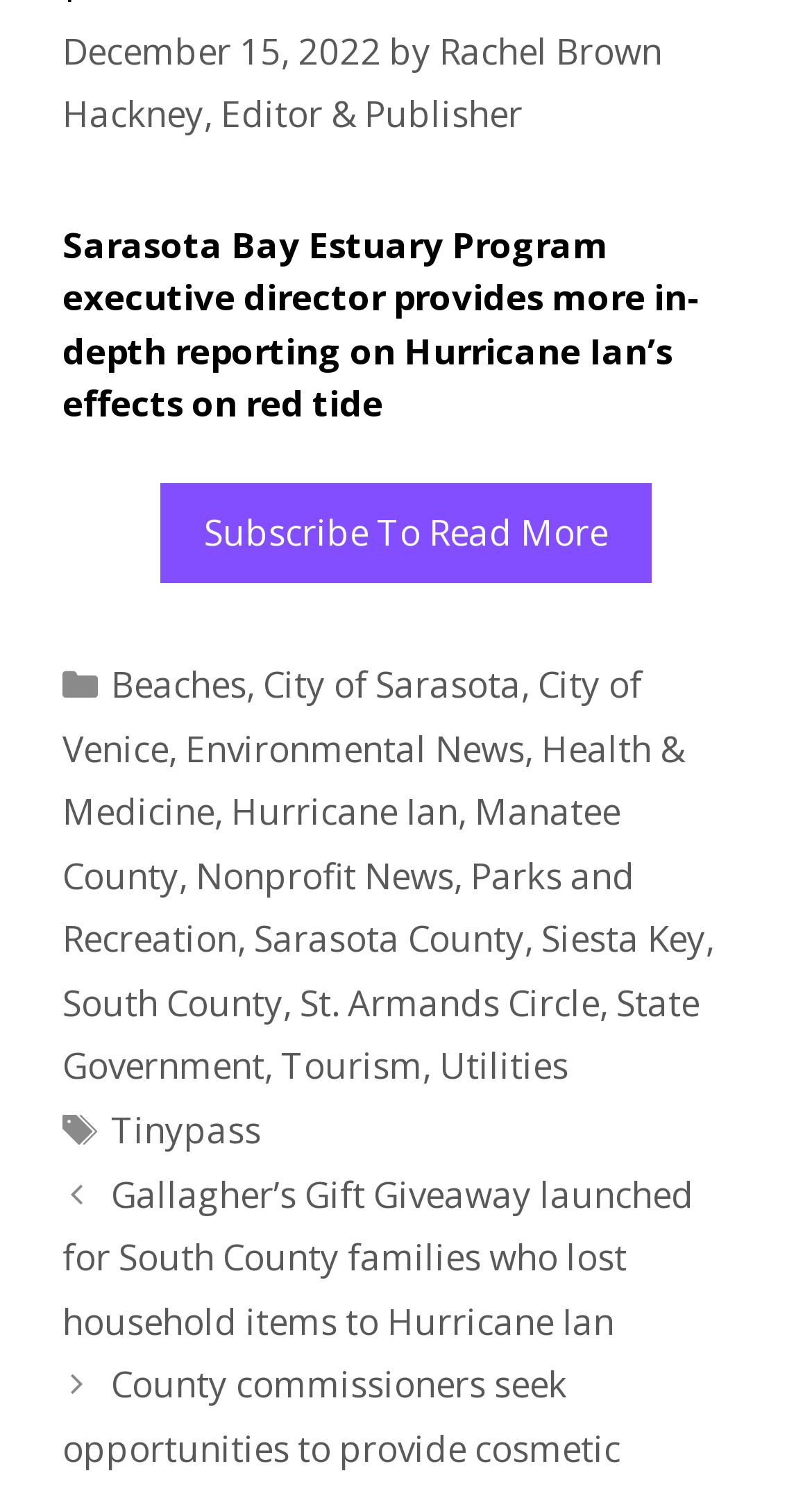Reply to the question with a single word or phrase:
Who is the author of this article?

Rachel Brown Hackney